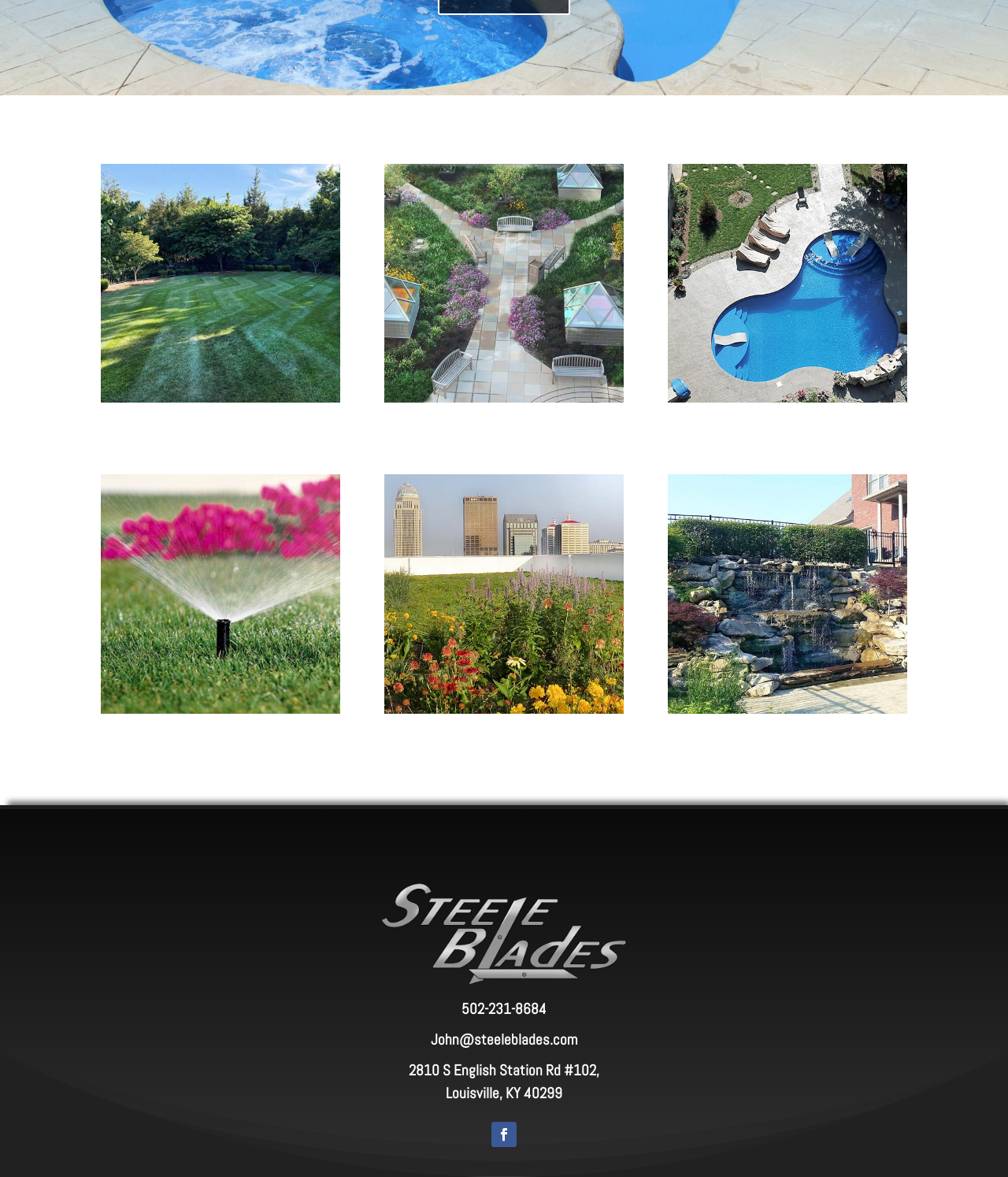Find the bounding box coordinates of the element to click in order to complete the given instruction: "Explore Landscaping options."

[0.443, 0.346, 0.557, 0.372]